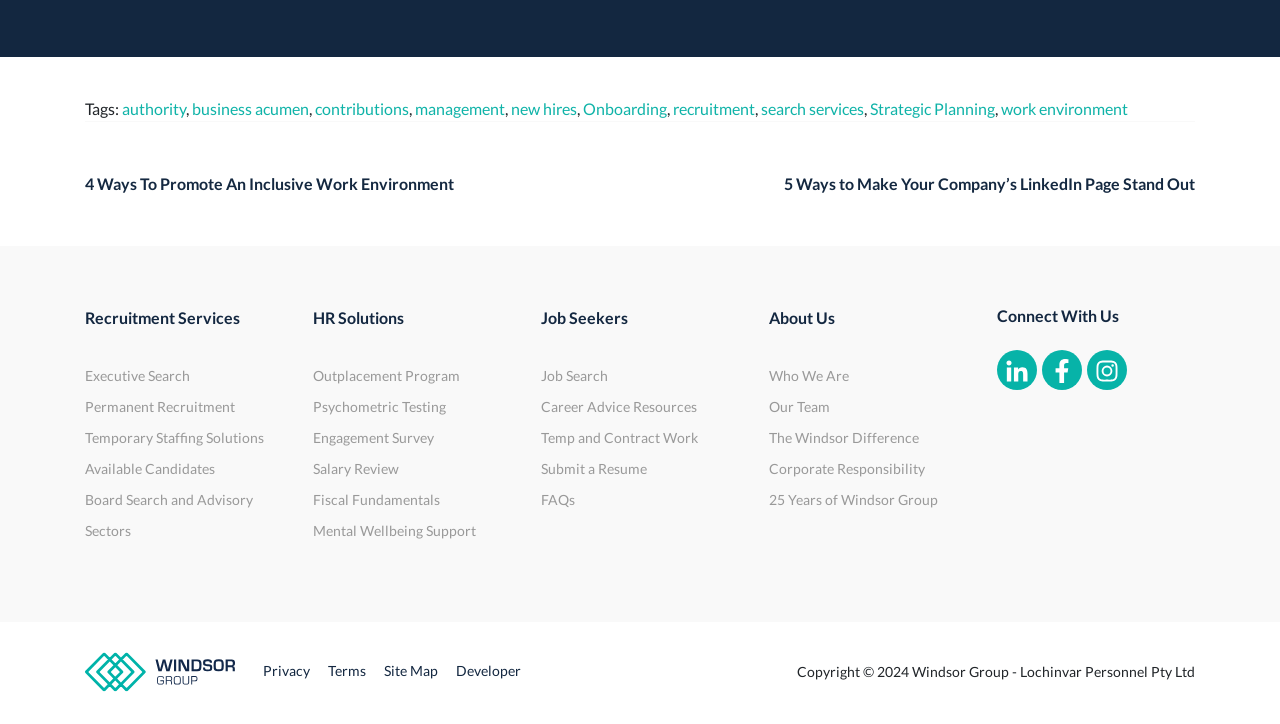Give a short answer to this question using one word or a phrase:
What is the main service offered by this company?

Executive Search